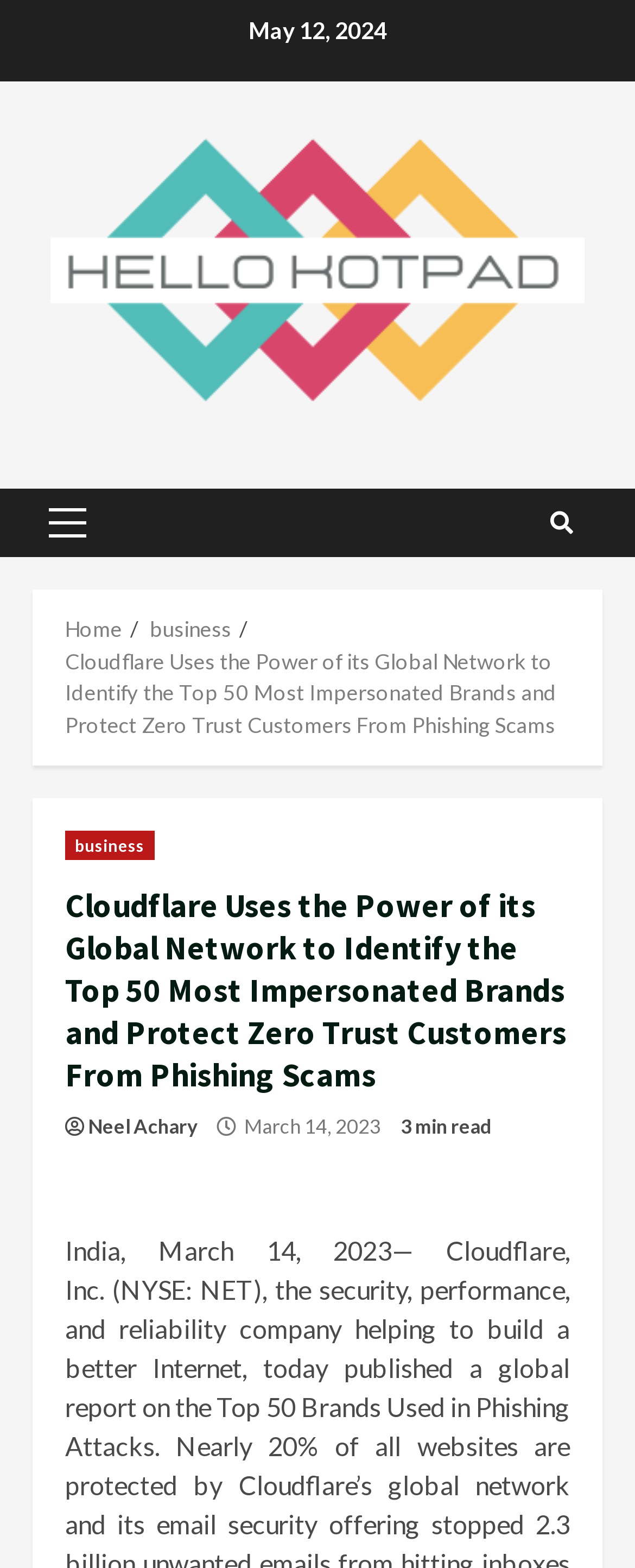Determine the coordinates of the bounding box for the clickable area needed to execute this instruction: "view business news".

[0.236, 0.393, 0.364, 0.409]